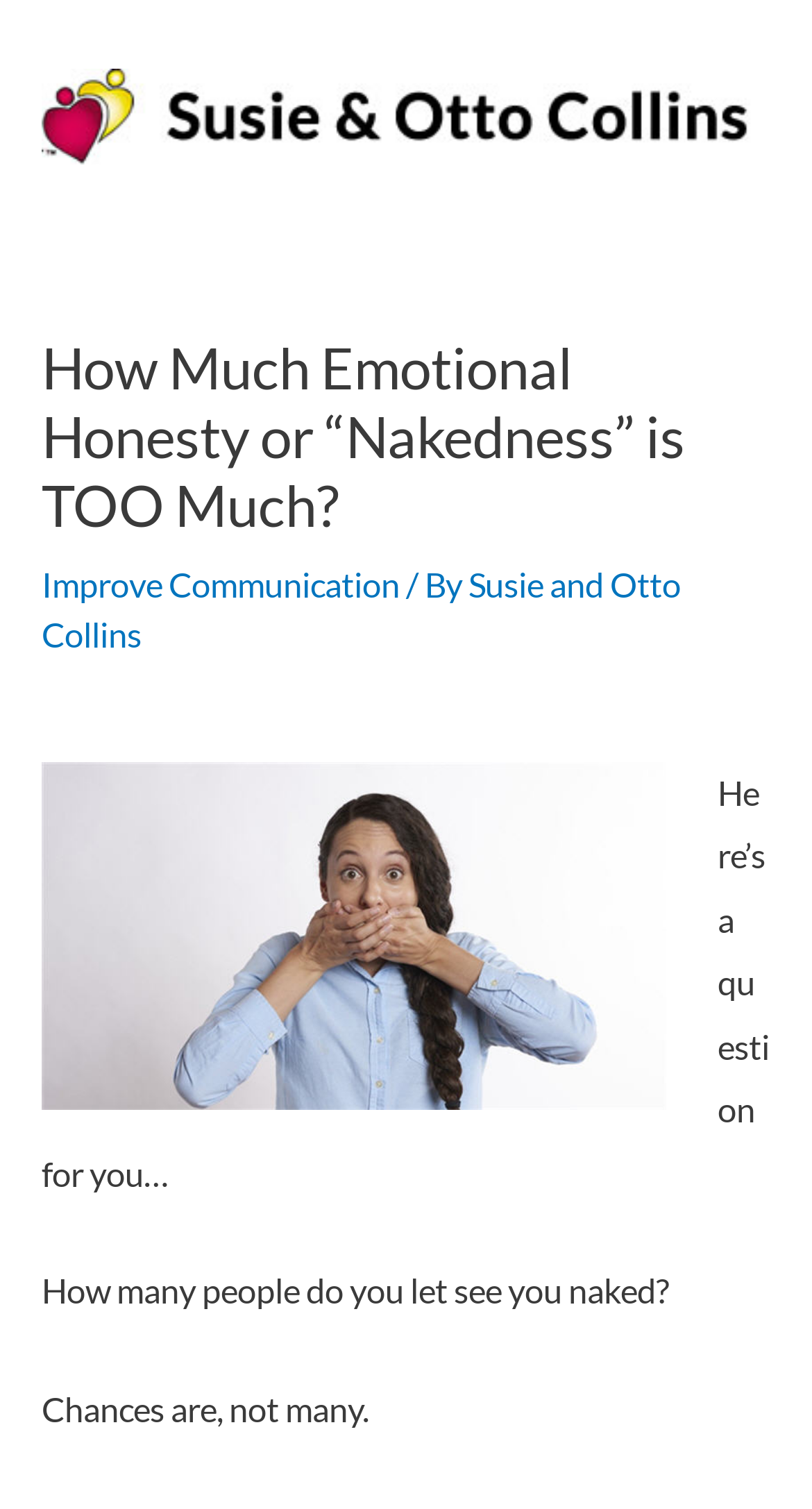How many links are there in the top section?
Please give a detailed and elaborate answer to the question based on the image.

The top section of the webpage contains three links: 'Susie & Otto Collins', 'Improve Communication', and 'Susie and Otto Collins'. These links can be identified by their bounding box coordinates and OCR text.